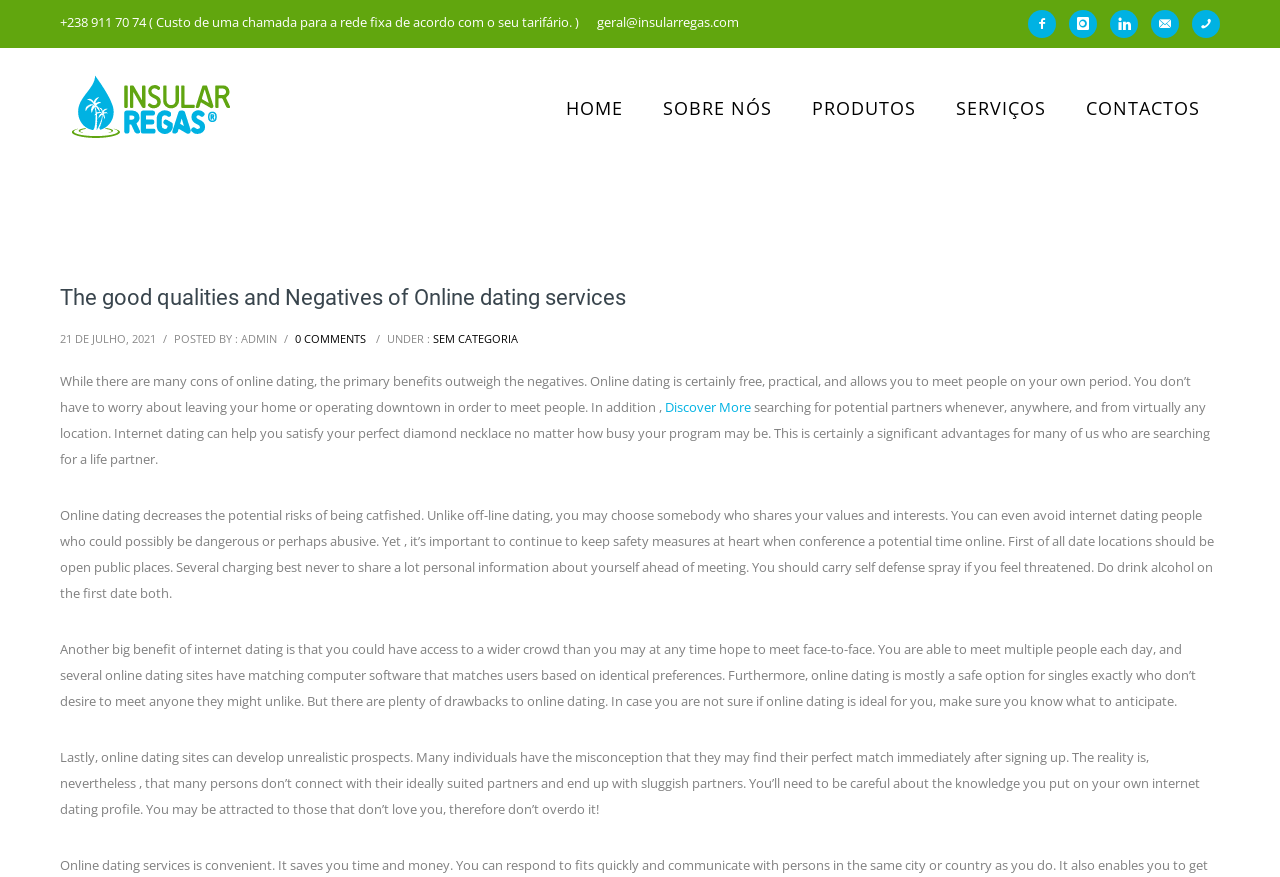Identify the bounding box coordinates for the region of the element that should be clicked to carry out the instruction: "Click the Facebook icon". The bounding box coordinates should be four float numbers between 0 and 1, i.e., [left, top, right, bottom].

[0.803, 0.011, 0.833, 0.043]